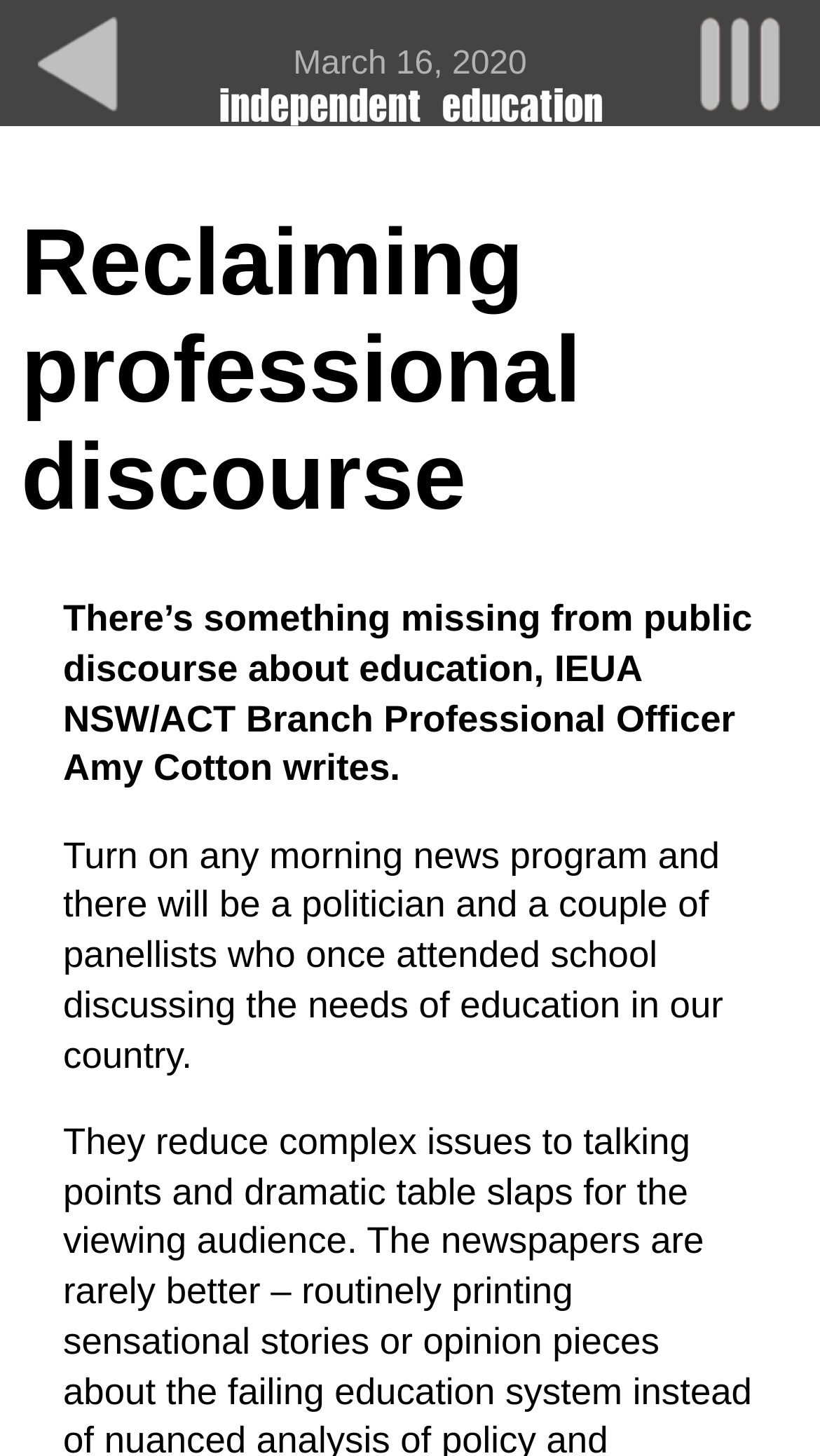Please find the main title text of this webpage.

Reclaiming professional discourse